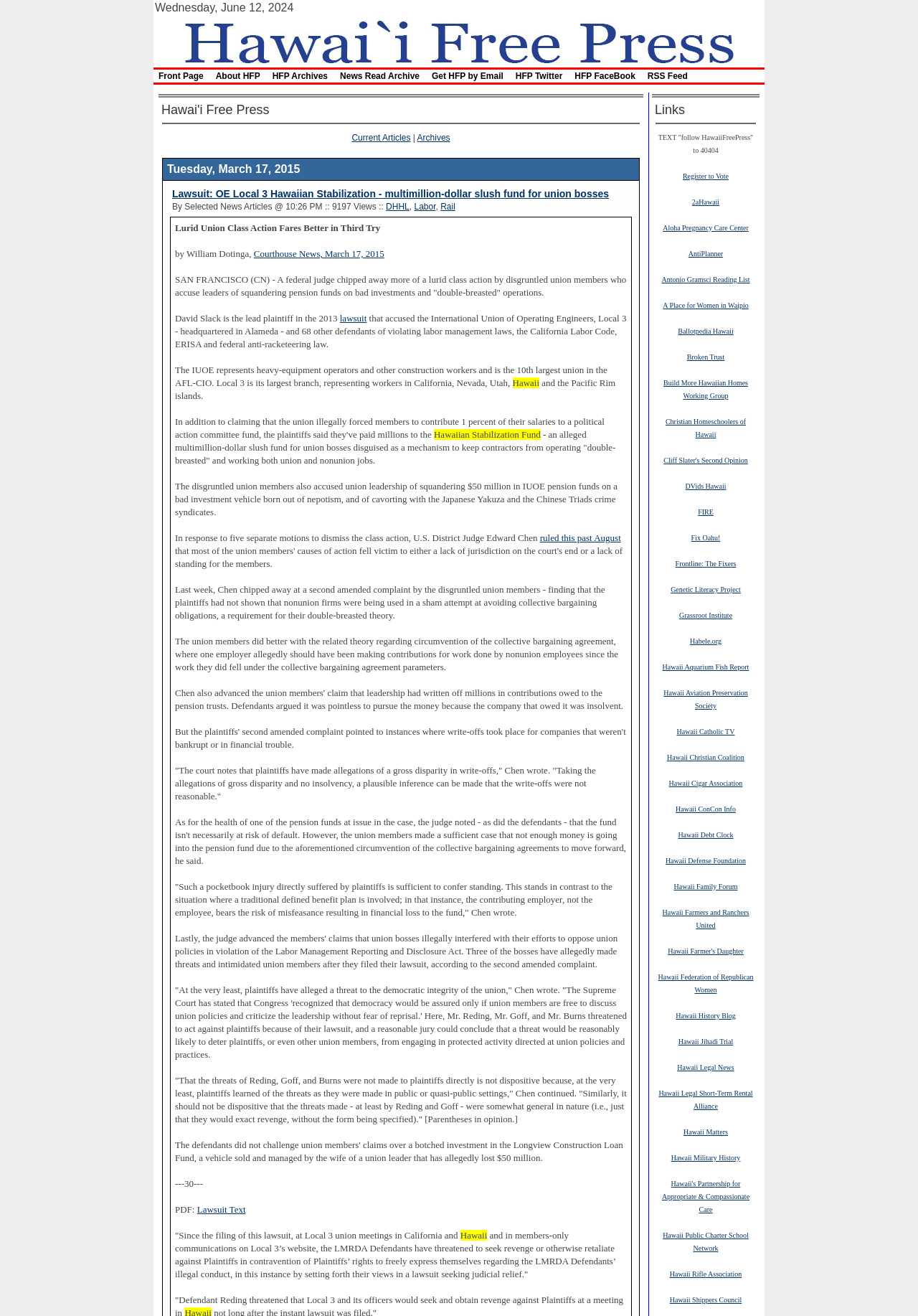Please mark the clickable region by giving the bounding box coordinates needed to complete this instruction: "Check the 'Current Articles'".

[0.383, 0.101, 0.447, 0.109]